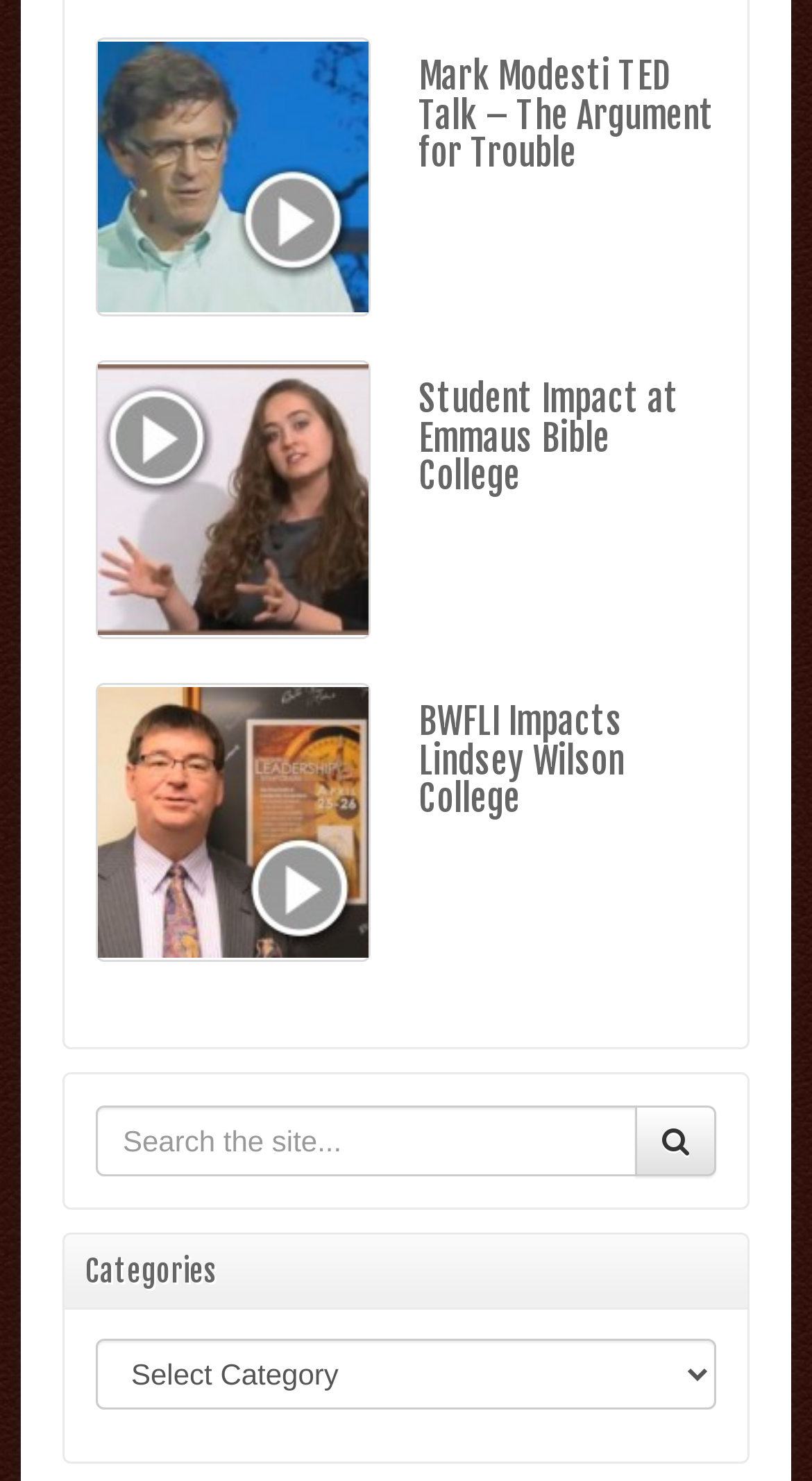Bounding box coordinates are specified in the format (top-left x, top-left y, bottom-right x, bottom-right y). All values are floating point numbers bounded between 0 and 1. Please provide the bounding box coordinate of the region this sentence describes: name="s" placeholder="Search the site..."

[0.118, 0.746, 0.785, 0.794]